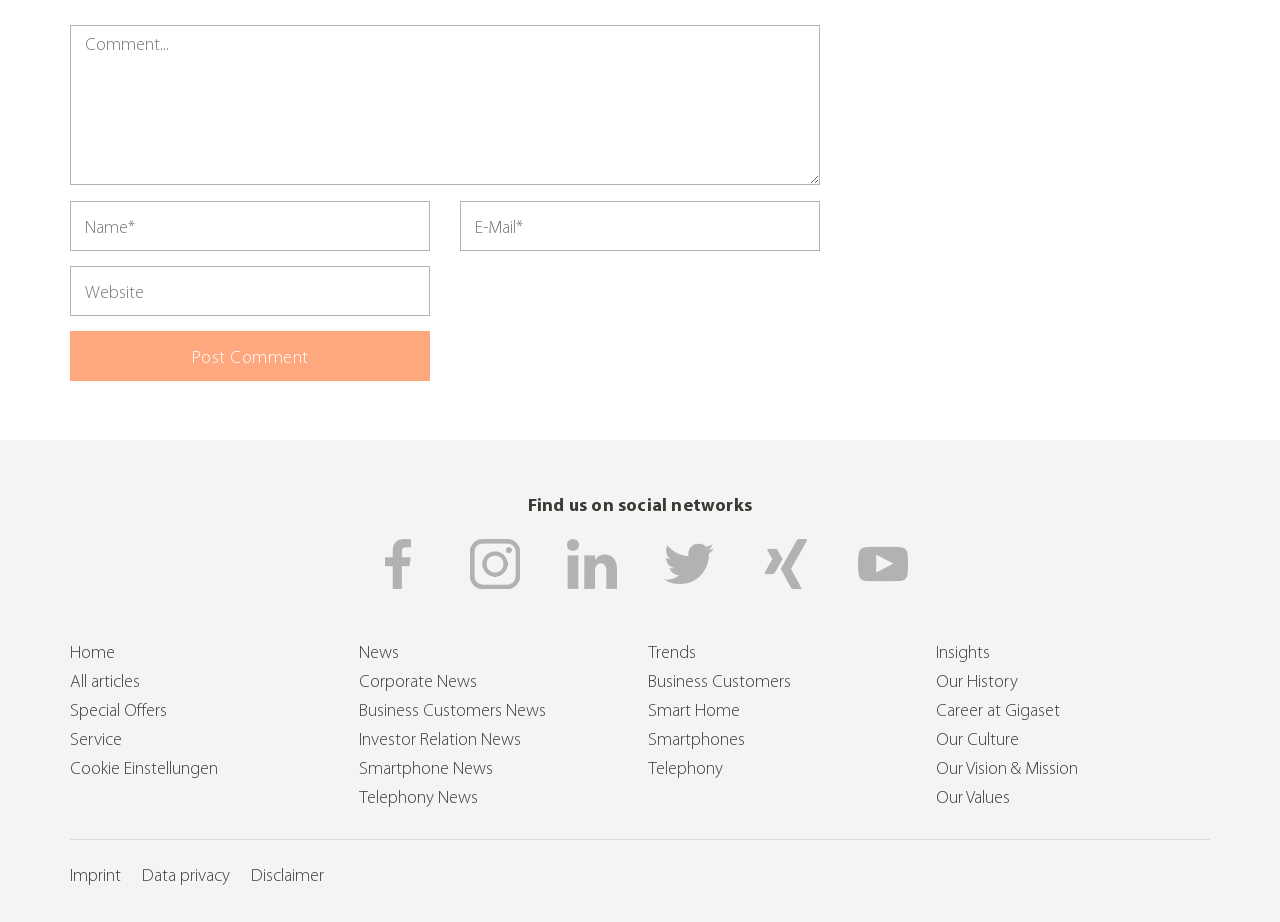Given the element description Special Offers, identify the bounding box coordinates for the UI element on the webpage screenshot. The format should be (top-left x, top-left y, bottom-right x, bottom-right y), with values between 0 and 1.

[0.055, 0.762, 0.13, 0.782]